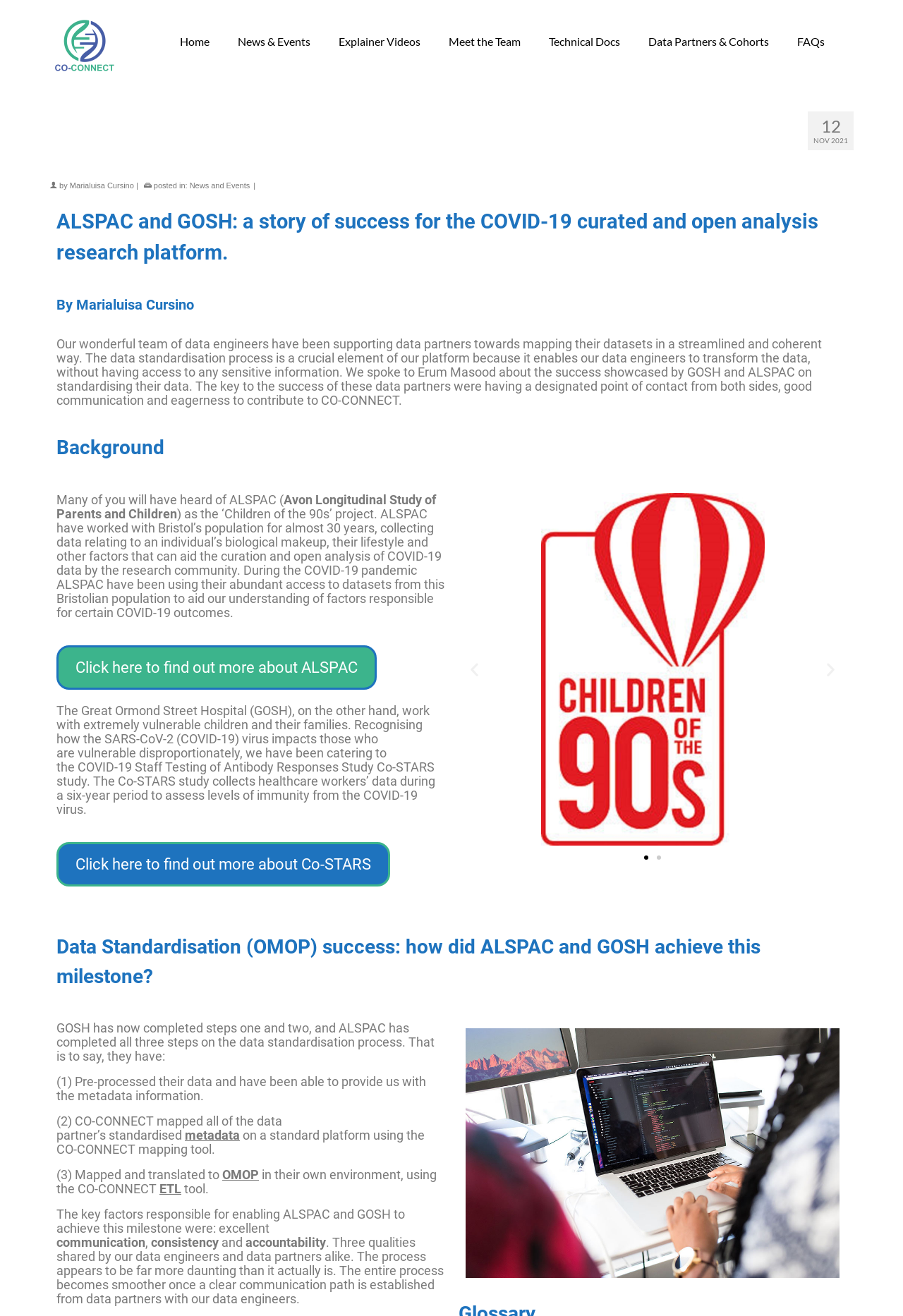Reply to the question with a single word or phrase:
What is the name of the project that ALSPAC has worked on for almost 30 years?

Avon Longitudinal Study of Parents and Children